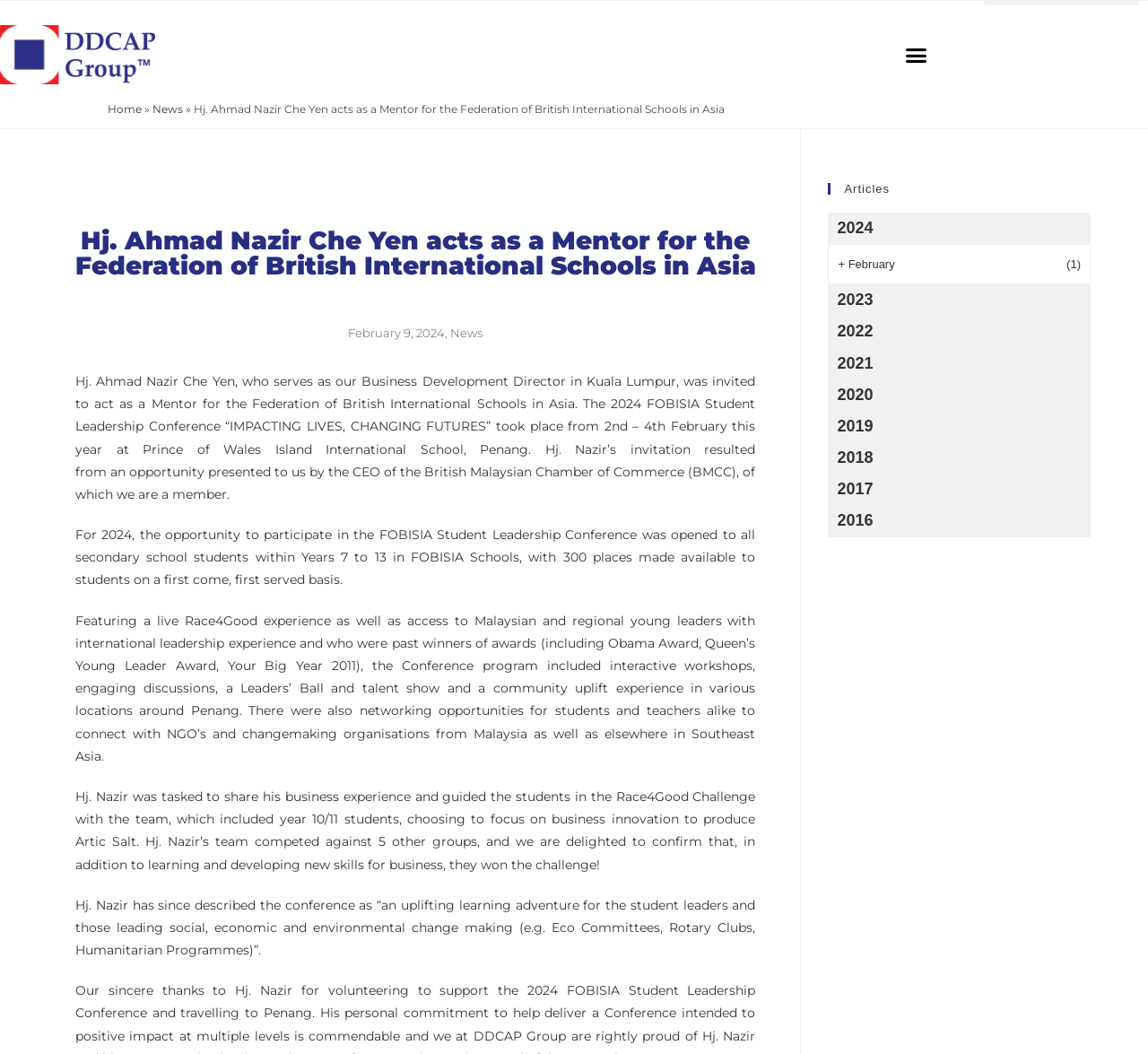What is the theme of the 2024 FOBISIA Student Leadership Conference?
Please use the image to provide an in-depth answer to the question.

The webpage states that the 2024 FOBISIA Student Leadership Conference took place from 2nd – 4th February this year at Prince of Wales Island International School, Penang, and the theme of the conference was 'IMPACTING LIVES, CHANGING FUTURES'.